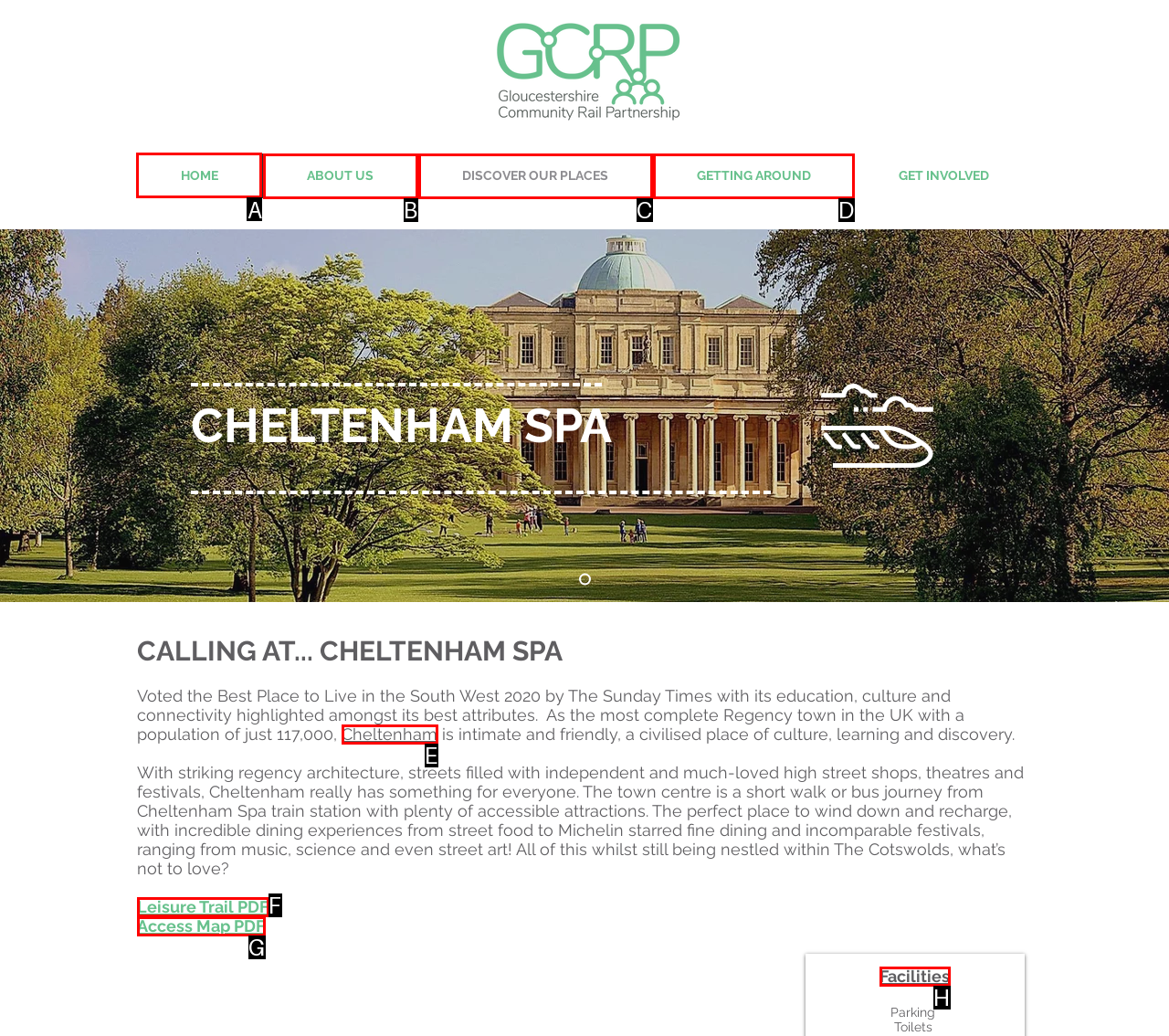Identify the HTML element to click to execute this task: Explore the 'GCC Front Ends' link Respond with the letter corresponding to the proper option.

None